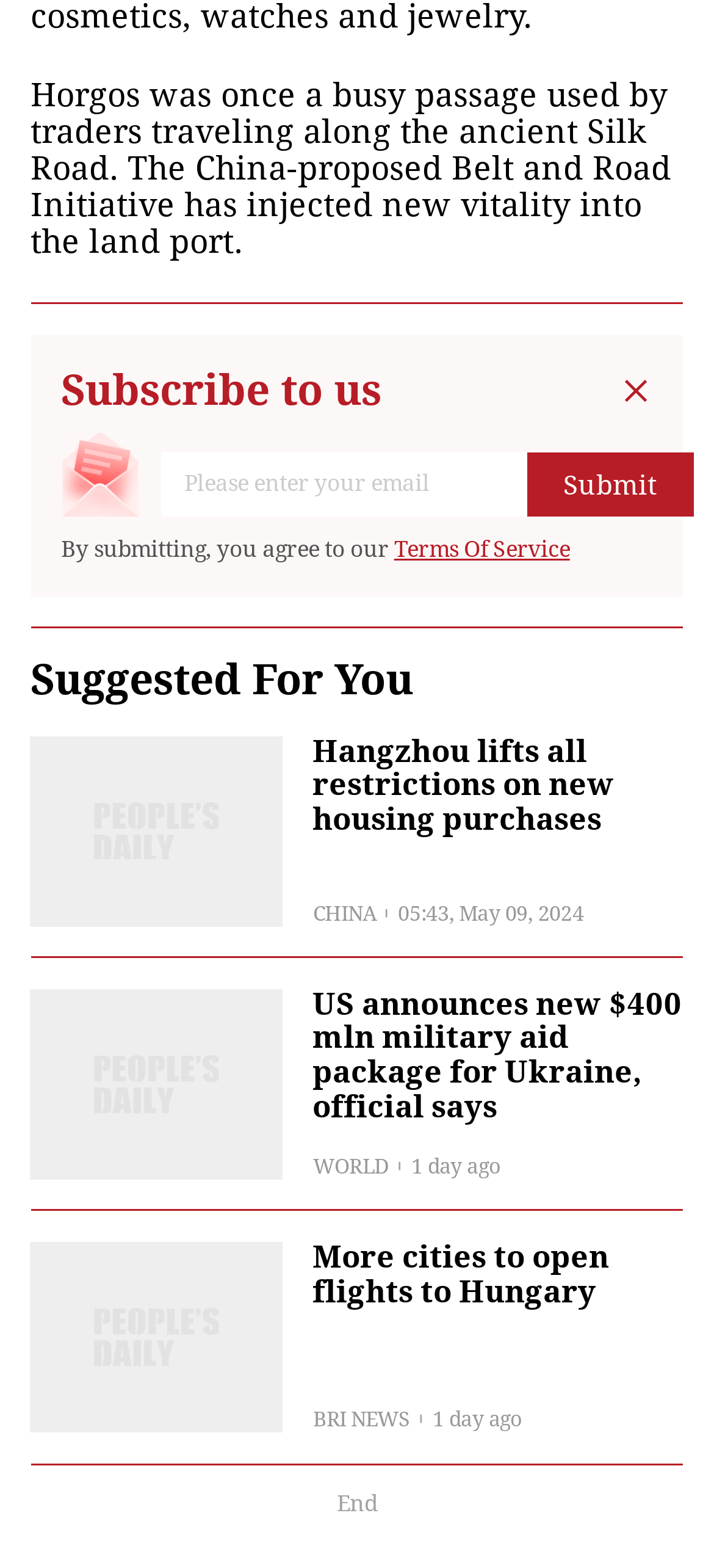Using the information in the image, give a detailed answer to the following question: What is the date of the second article?

The second article on the webpage is dated May 09, 2024, as indicated by the StaticText element with the text '05:43, May 09, 2024'.